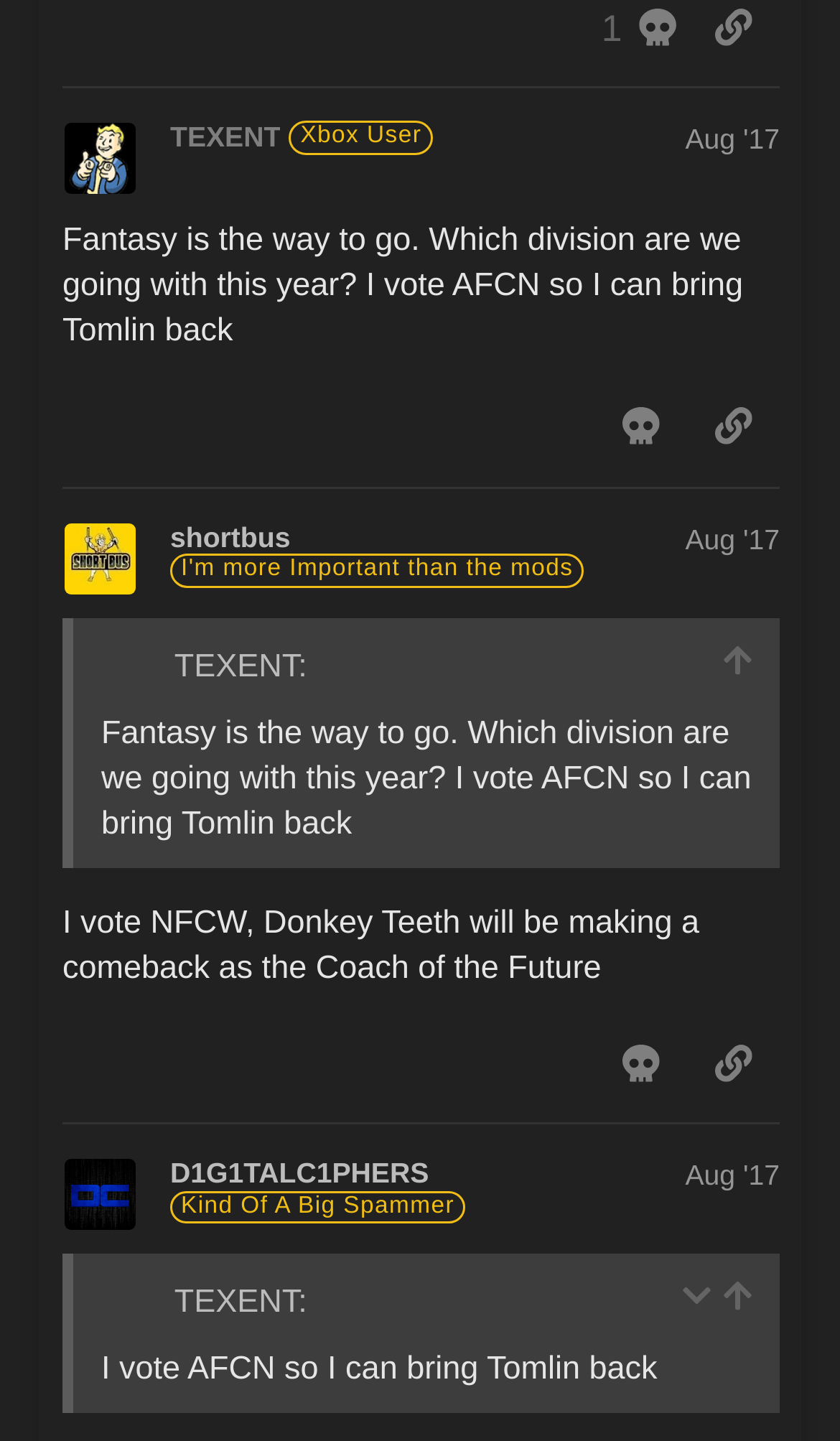Locate the bounding box coordinates of the element that needs to be clicked to carry out the instruction: "Expand the quote by D1G1TALC1PHERS". The coordinates should be given as four float numbers ranging from 0 to 1, i.e., [left, top, right, bottom].

[0.809, 0.888, 0.847, 0.912]